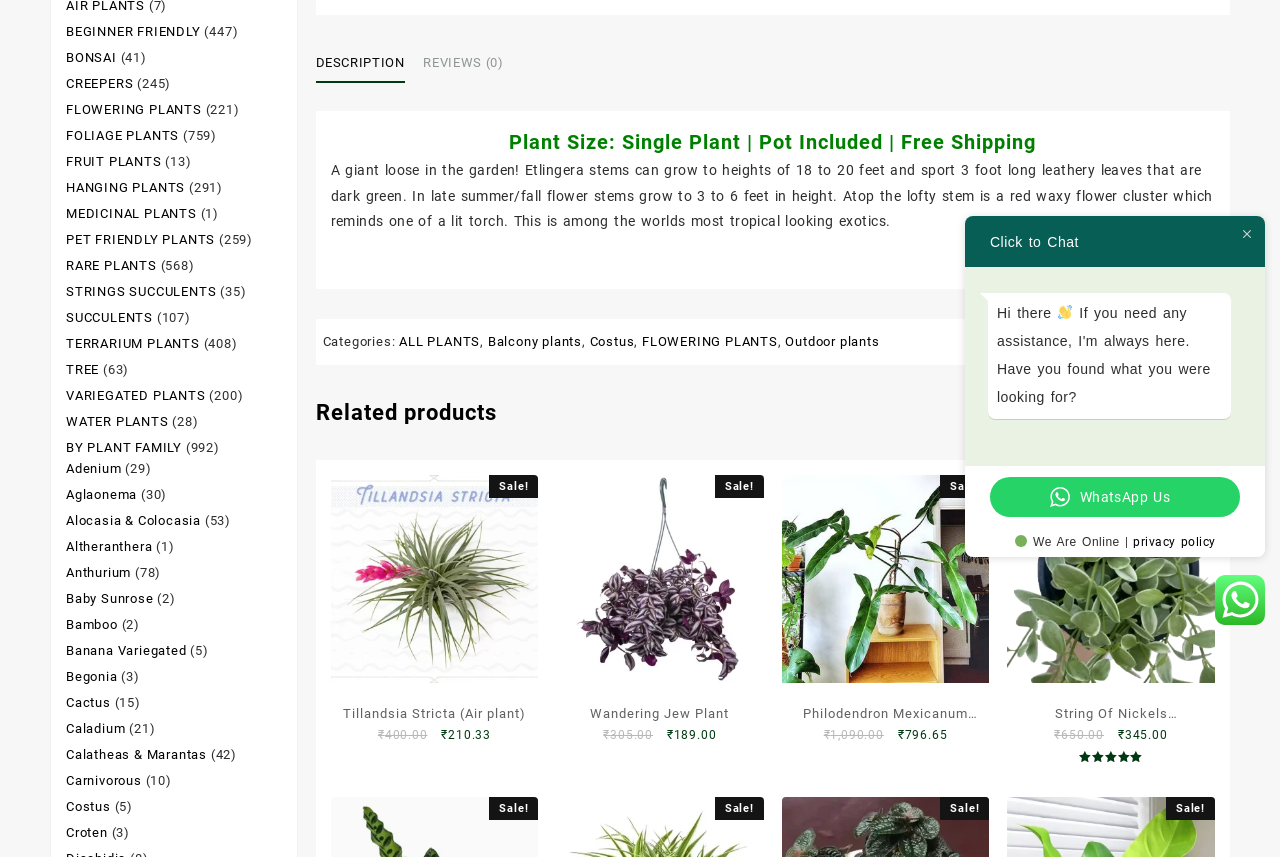Using the webpage screenshot and the element description Outdoor plants, determine the bounding box coordinates. Specify the coordinates in the format (top-left x, top-left y, bottom-right x, bottom-right y) with values ranging from 0 to 1.

[0.614, 0.891, 0.687, 0.909]